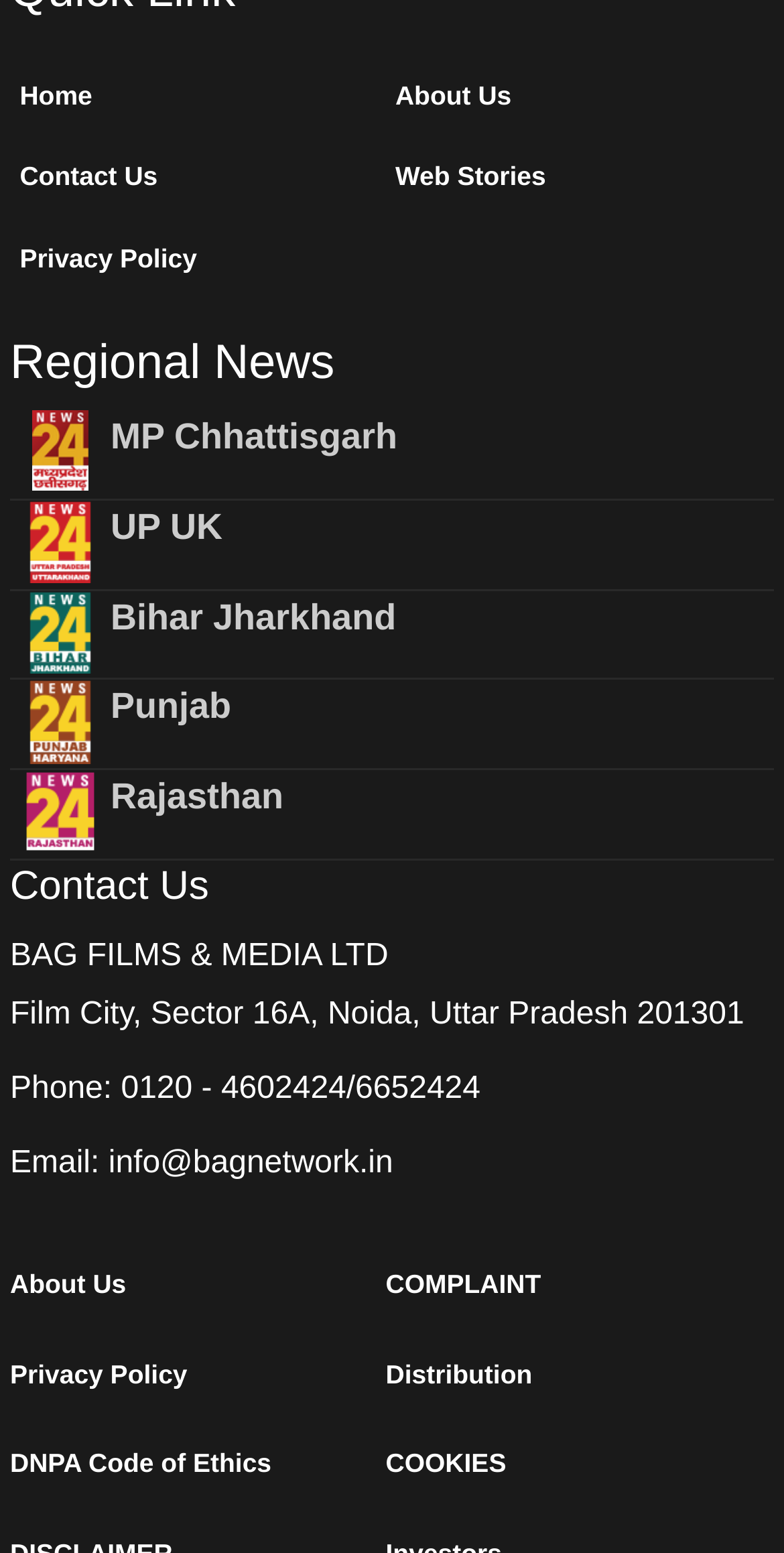For the element described, predict the bounding box coordinates as (top-left x, top-left y, bottom-right x, bottom-right y). All values should be between 0 and 1. Element description: About Us

[0.492, 0.045, 0.96, 0.077]